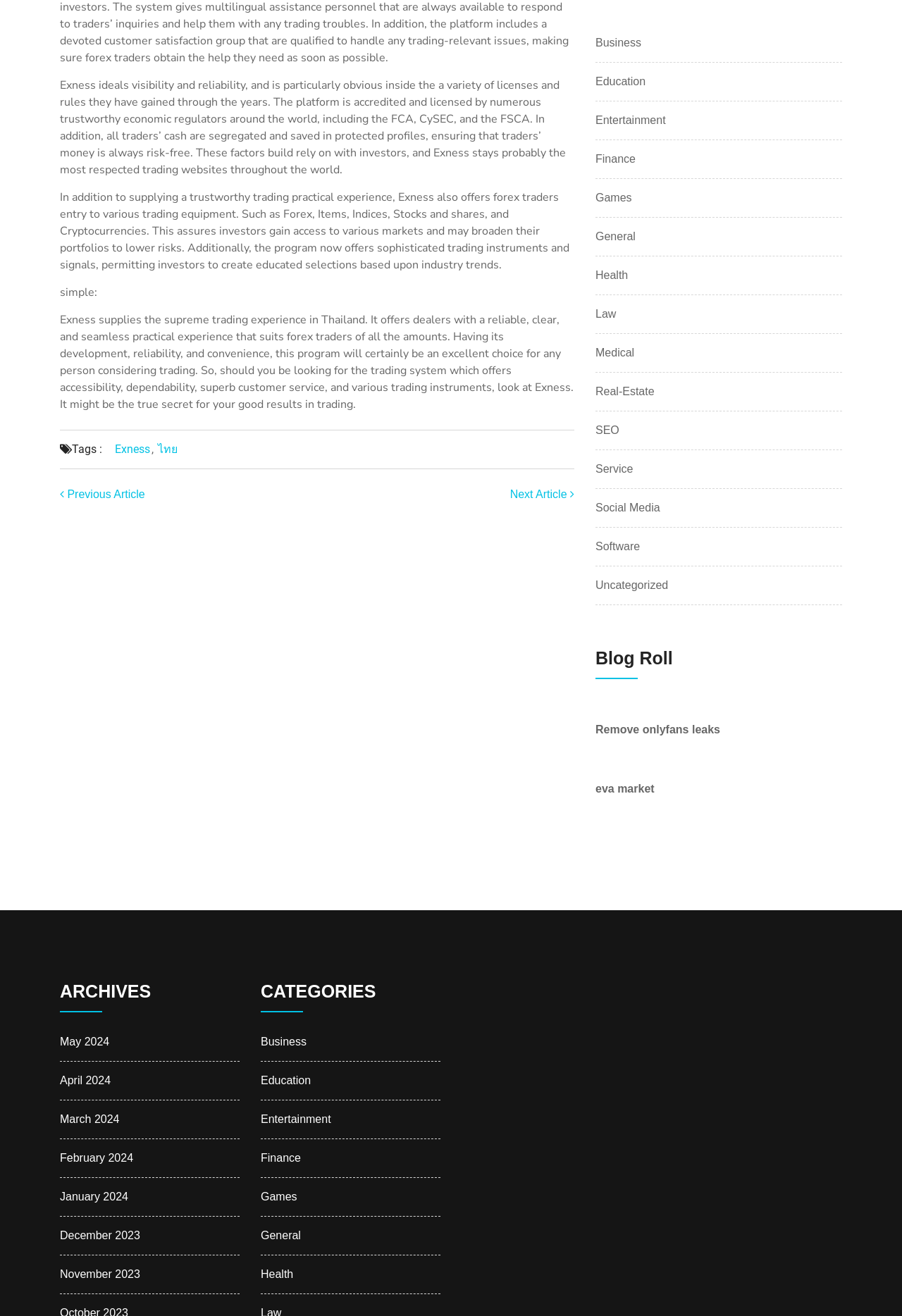What types of markets can traders access on Exness?
Please provide a detailed and thorough answer to the question.

The second paragraph of the webpage mentions that Exness offers access to various markets, including Forex, Items, Indices, Stocks, and Cryptocurrencies, allowing traders to diversify their portfolios.